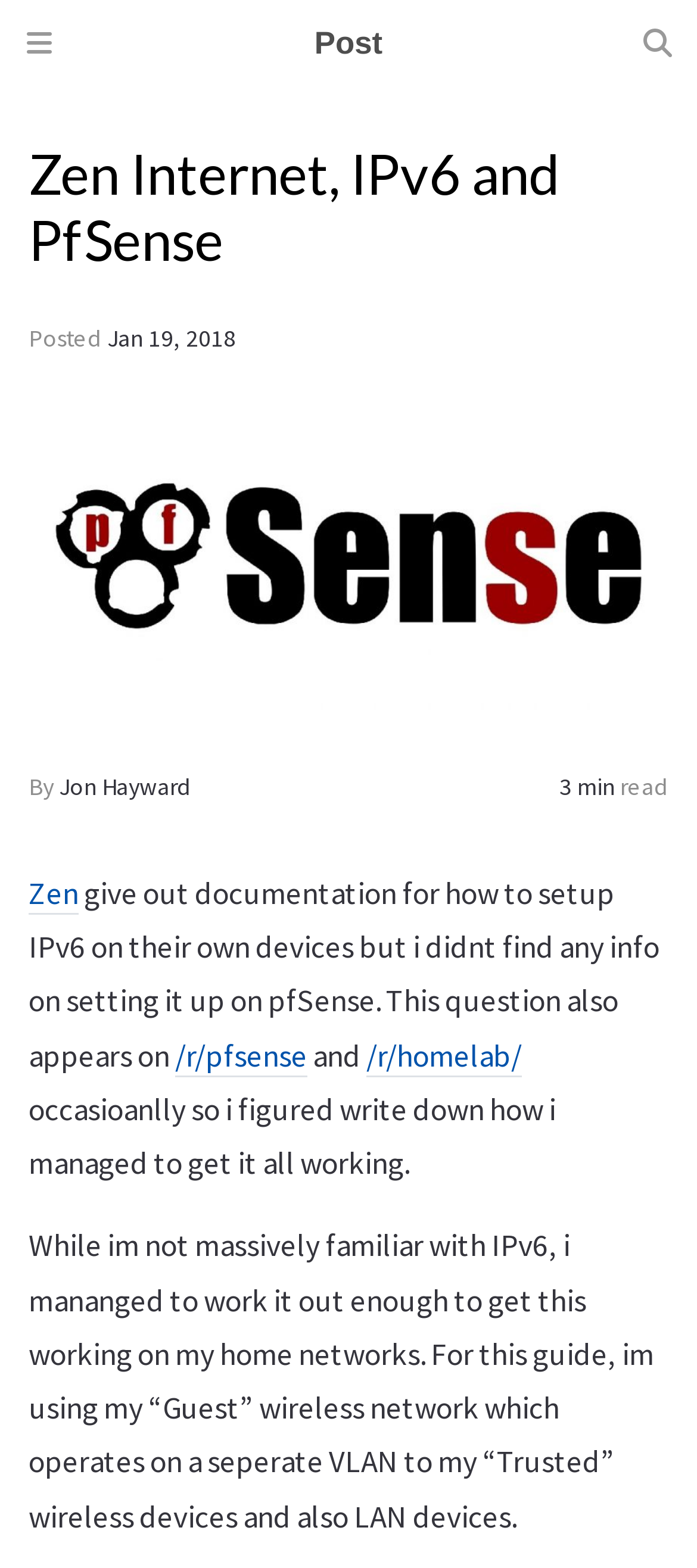Answer the question below in one word or phrase:
What is the estimated reading time of the post?

3 min